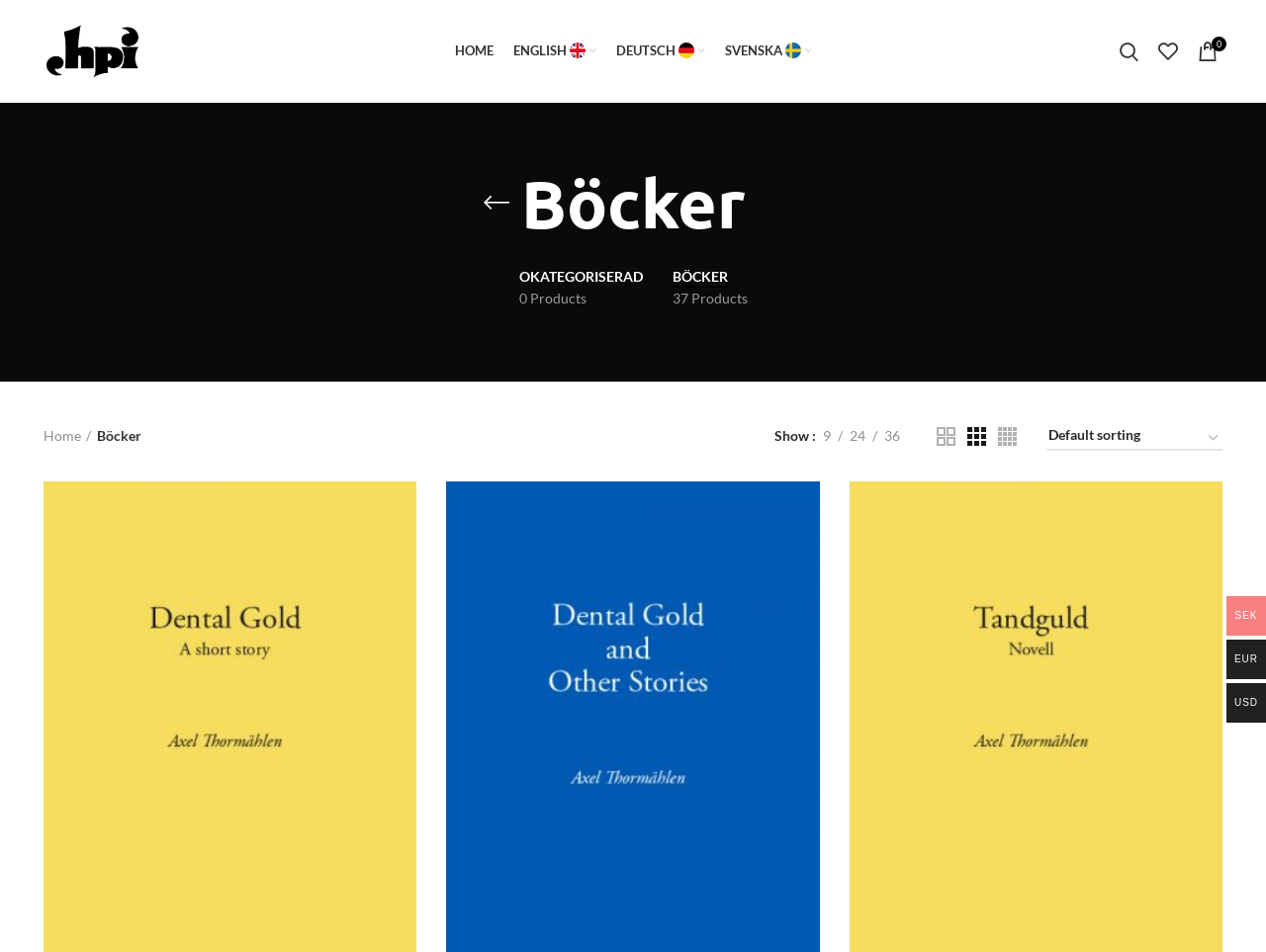Identify the bounding box coordinates for the UI element described by the following text: "Böcker37 products". Provide the coordinates as four float numbers between 0 and 1, in the format [left, top, right, bottom].

[0.519, 0.265, 0.602, 0.339]